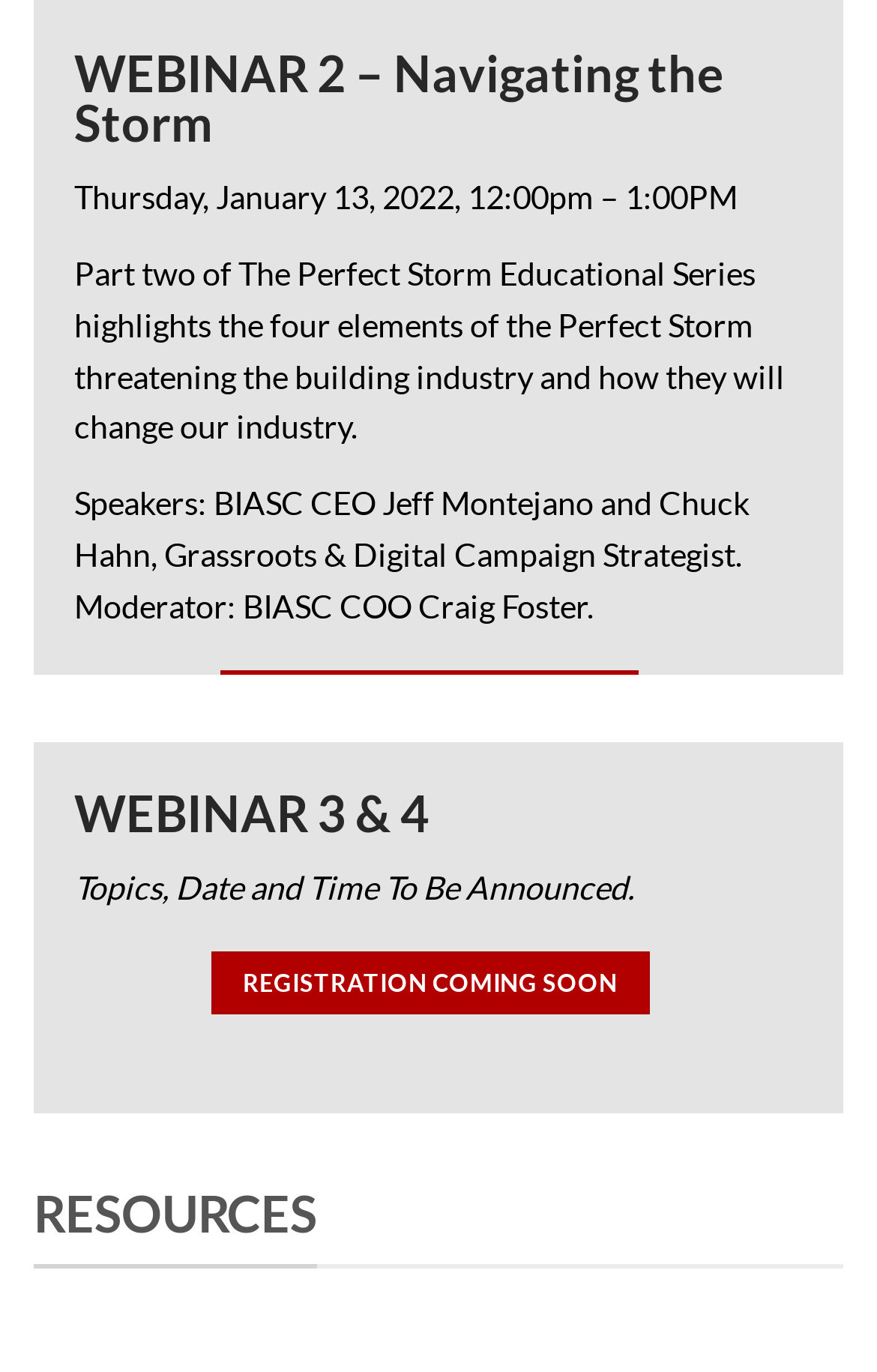What is the section title below the webinars?
Using the image as a reference, answer the question with a short word or phrase.

RESOURCES